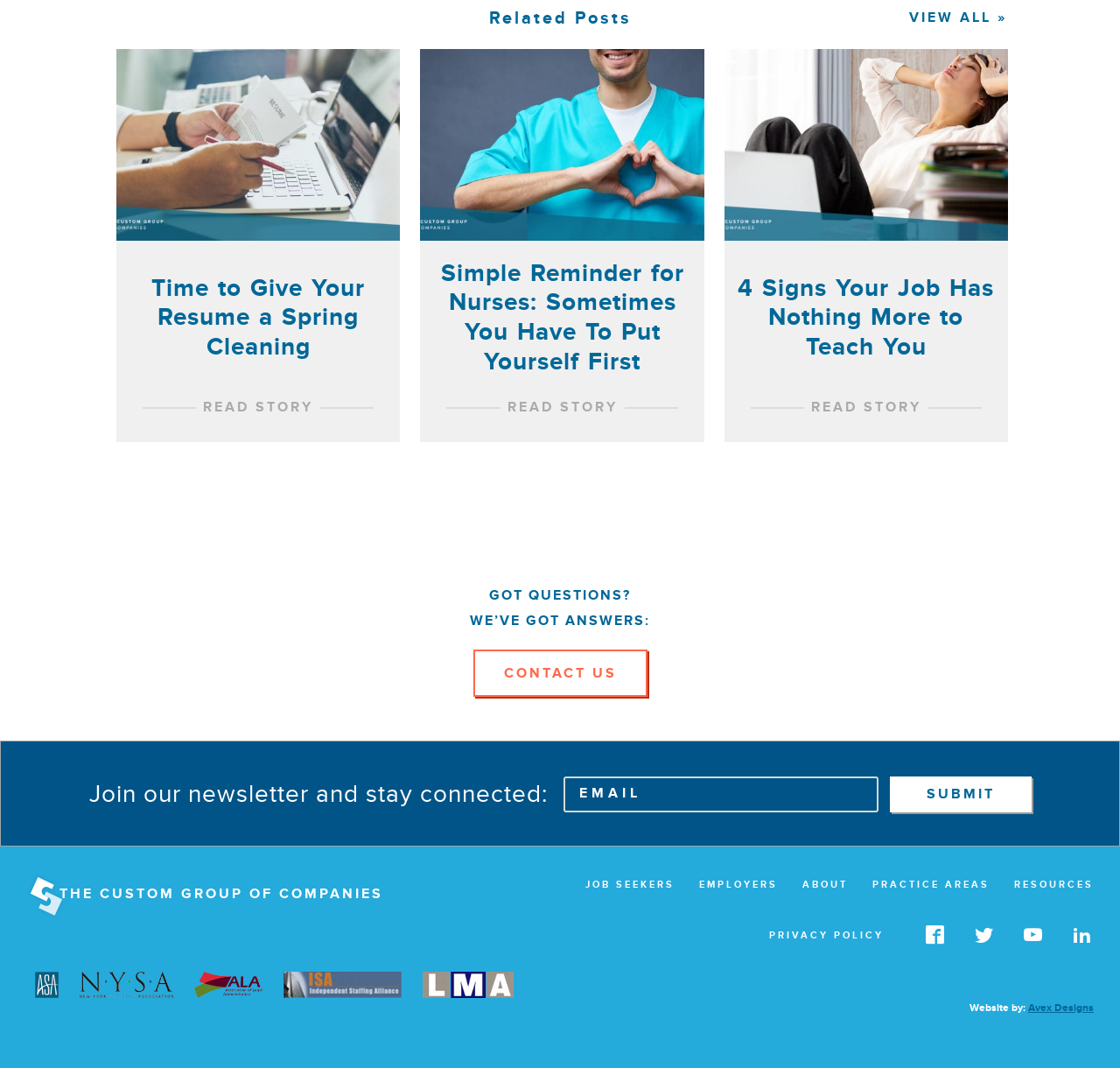Give a one-word or phrase response to the following question: What is the company name mentioned in the footer section?

The Custom Group Of Companies